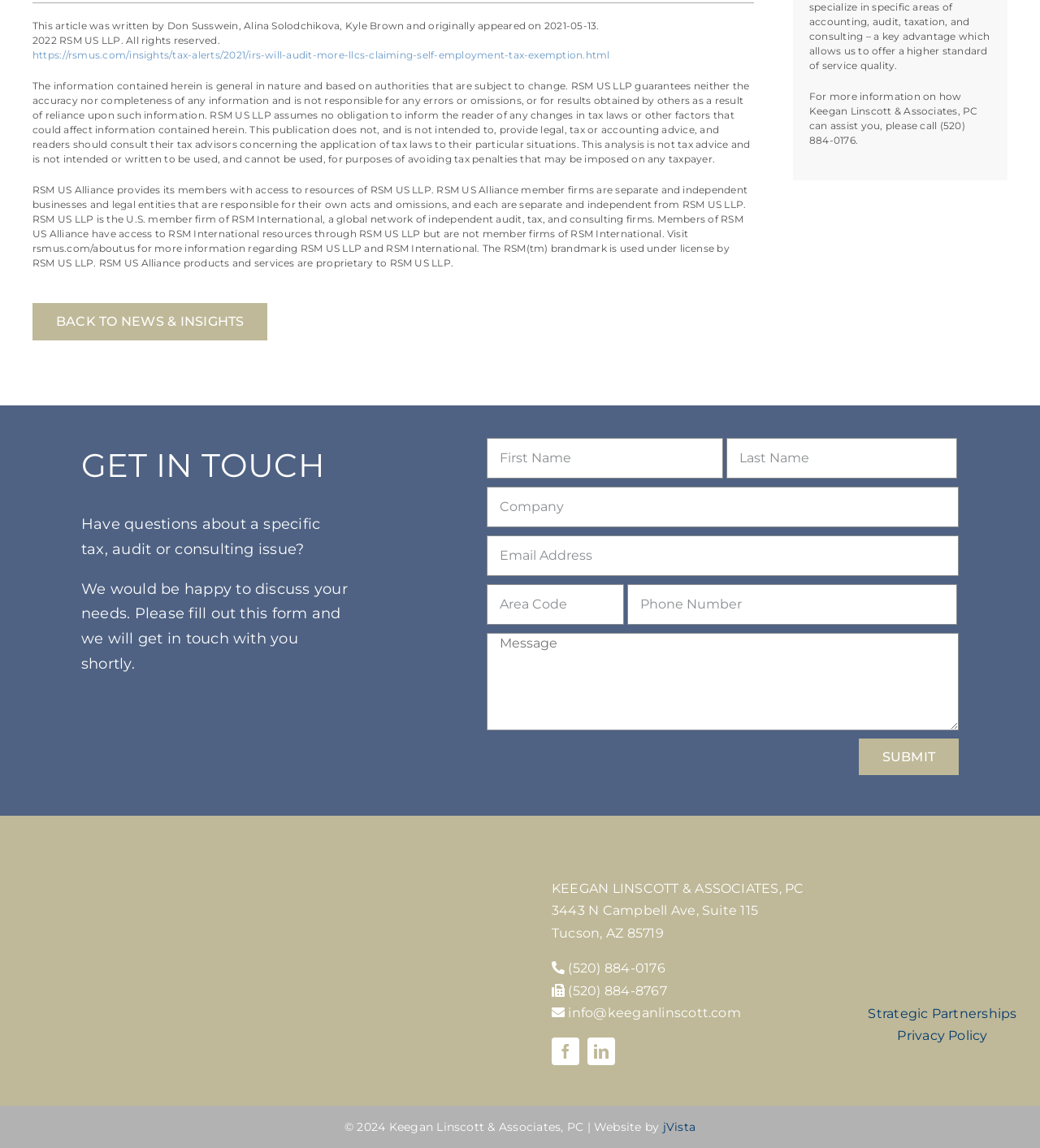What is the address of the company?
Based on the visual, give a brief answer using one word or a short phrase.

3443 N Campbell Ave, Suite 115, Tucson, AZ 85719